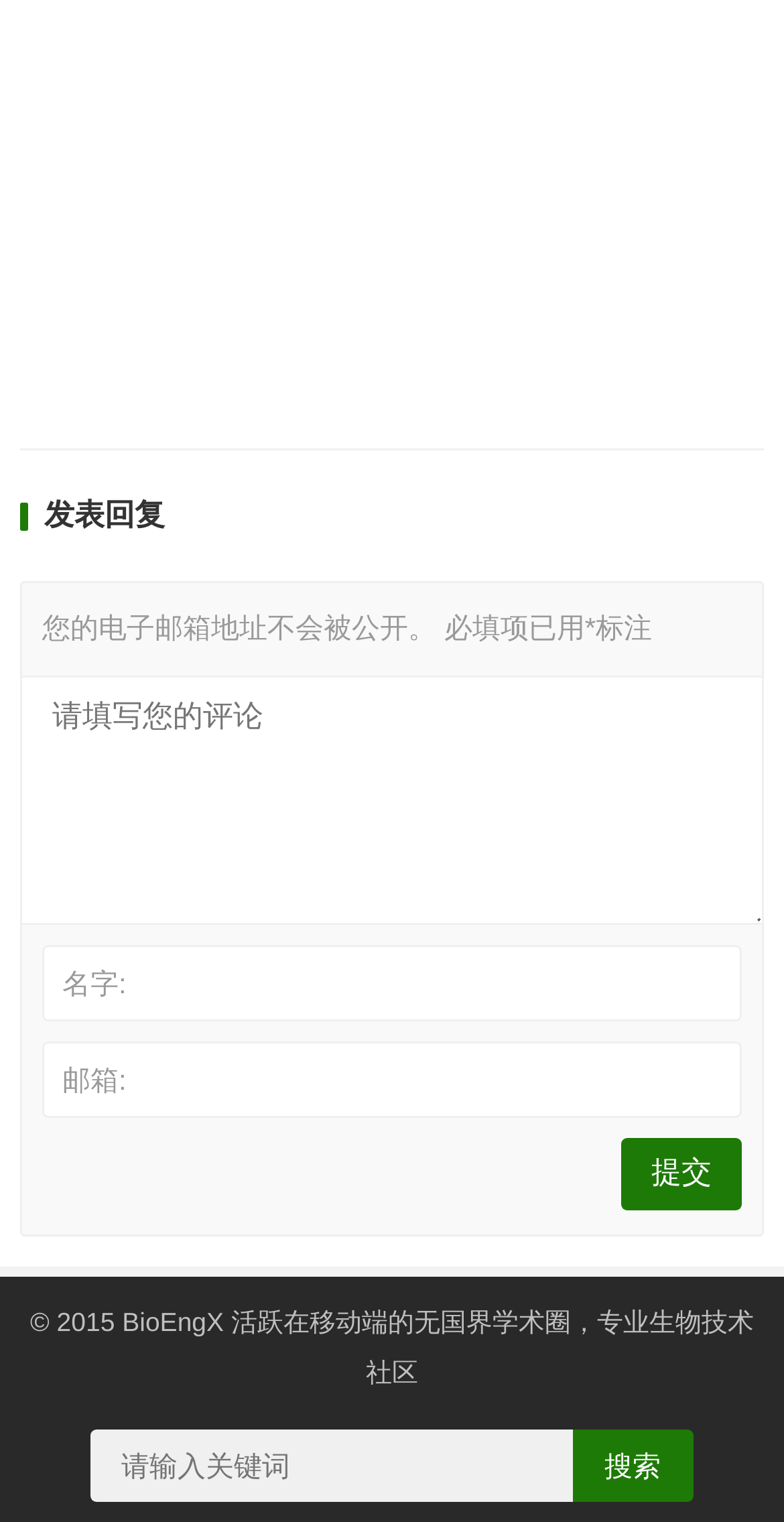What is the name of the community mentioned on the webpage?
Can you offer a detailed and complete answer to this question?

The link 'BioEngX' is located at the bottom of the page, and the static text next to it describes it as '活跃在移动端的无国界学术圈，专业生物技术社区', which translates to 'a mobile-based, borderless academic circle, professional biotechnology community'.